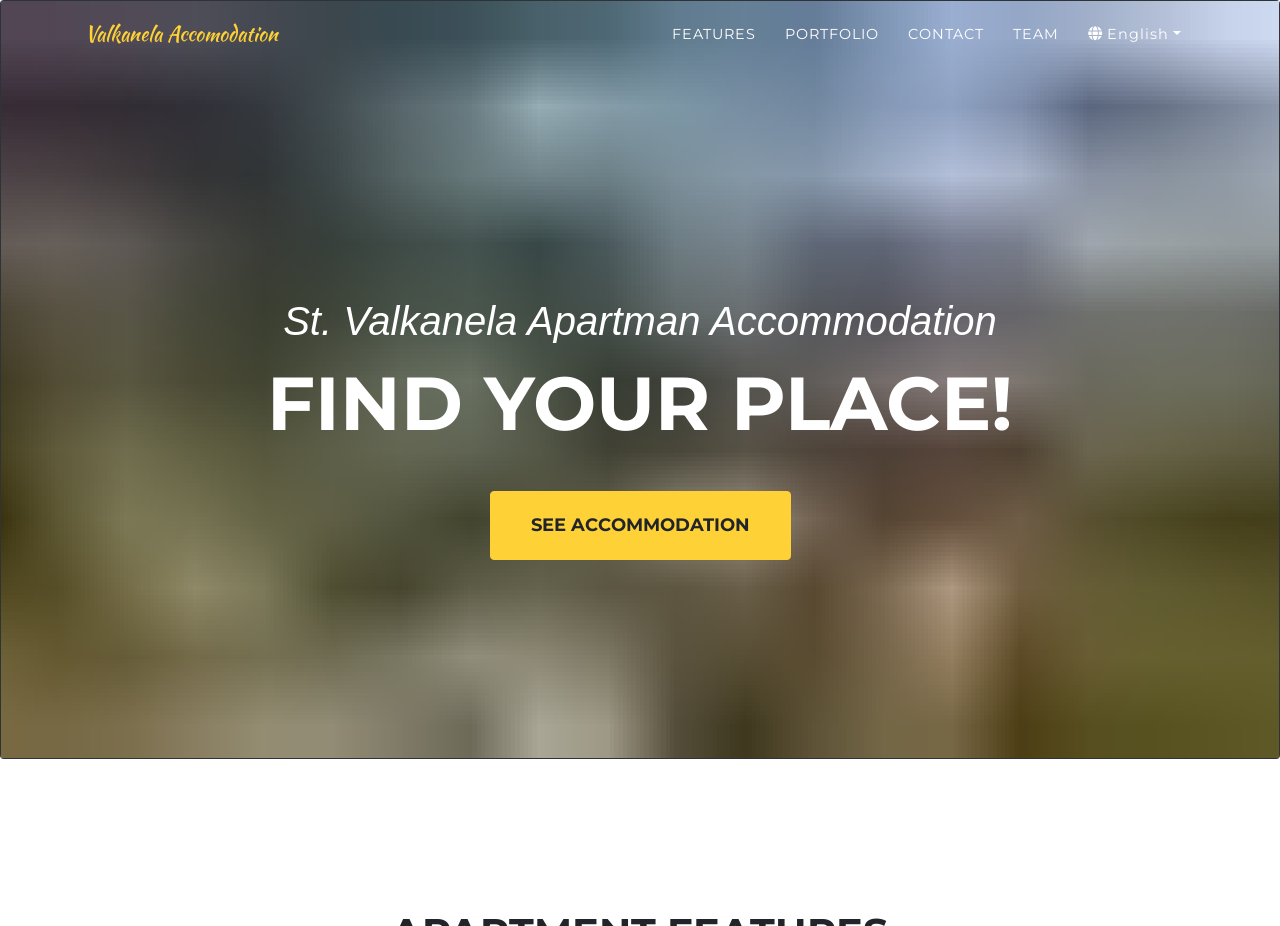Find the bounding box coordinates for the HTML element specified by: "See accommodation".

[0.382, 0.53, 0.618, 0.605]